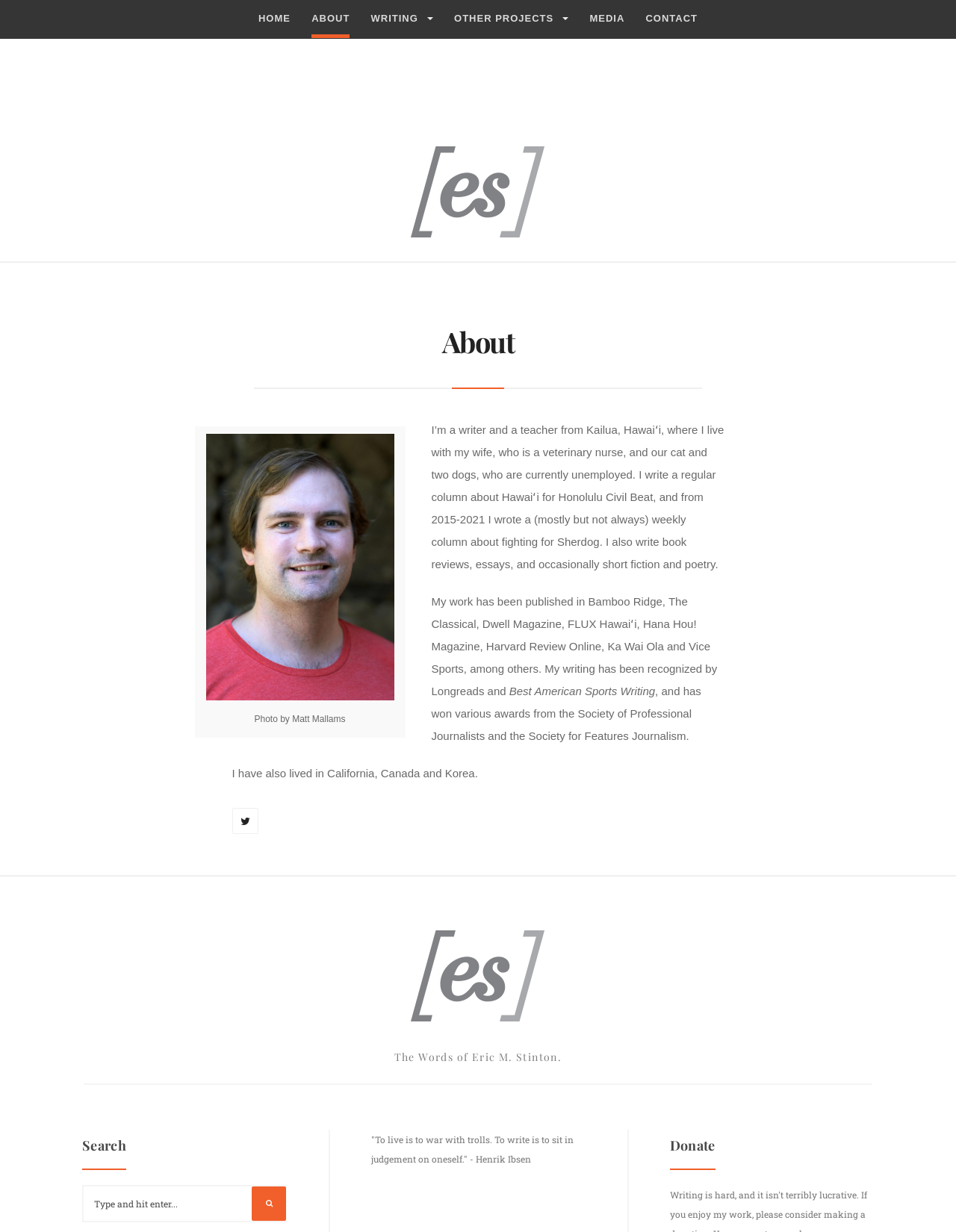Find the bounding box coordinates of the clickable area that will achieve the following instruction: "read Eric M. Stinton's writing".

[0.388, 0.0, 0.453, 0.031]